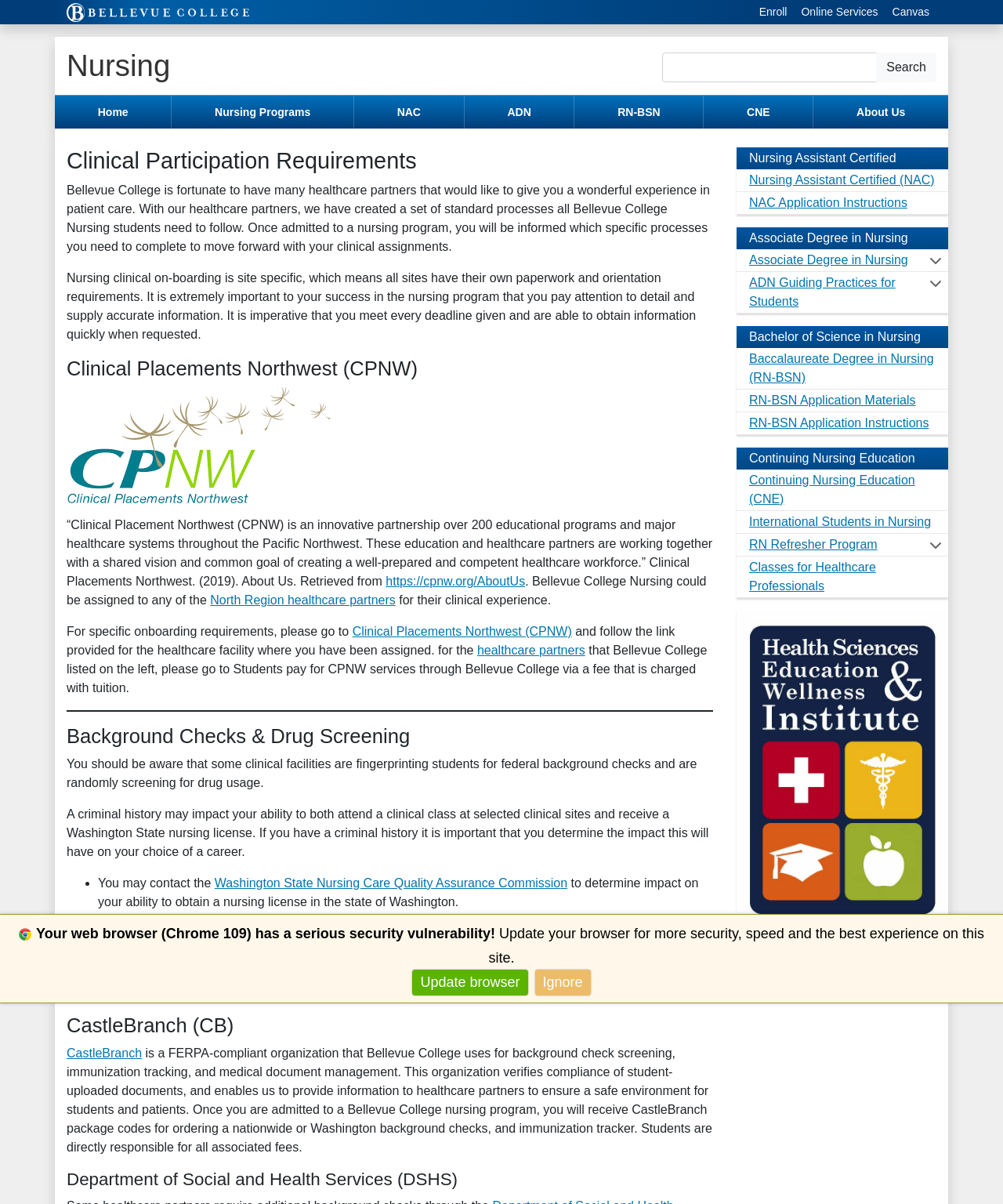Observe the image and answer the following question in detail: What is CastleBranch used for?

According to the webpage, CastleBranch (CB) is a FERPA-compliant organization that Bellevue College uses for background check screening, immunization tracking, and medical document management. This organization verifies compliance of student-uploaded documents, and enables Bellevue College to provide information to healthcare partners to ensure a safe environment for students and patients.